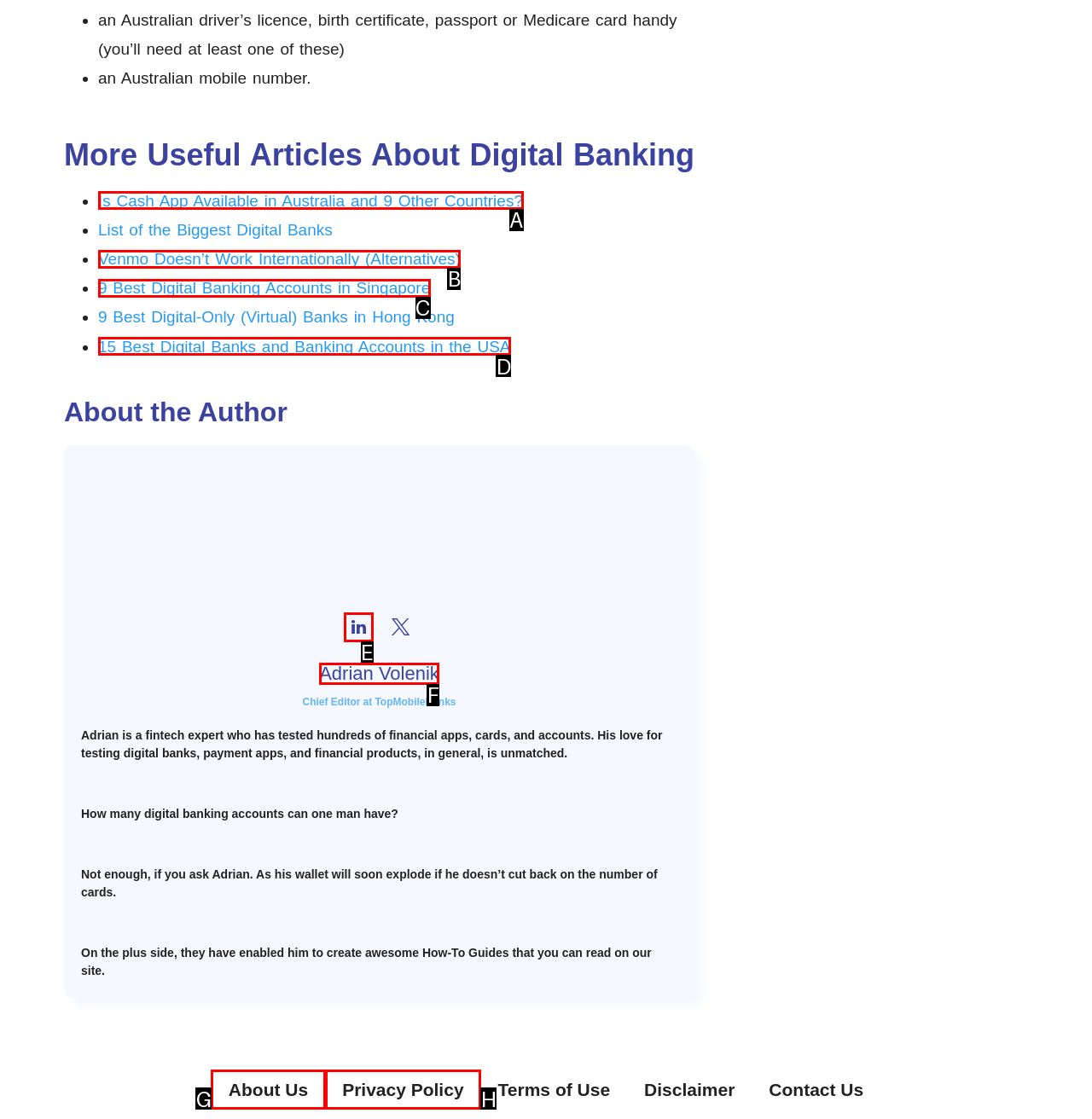Identify which HTML element should be clicked to fulfill this instruction: Click on 'Is Cash App Available in Australia and 9 Other Countries?' Reply with the correct option's letter.

A